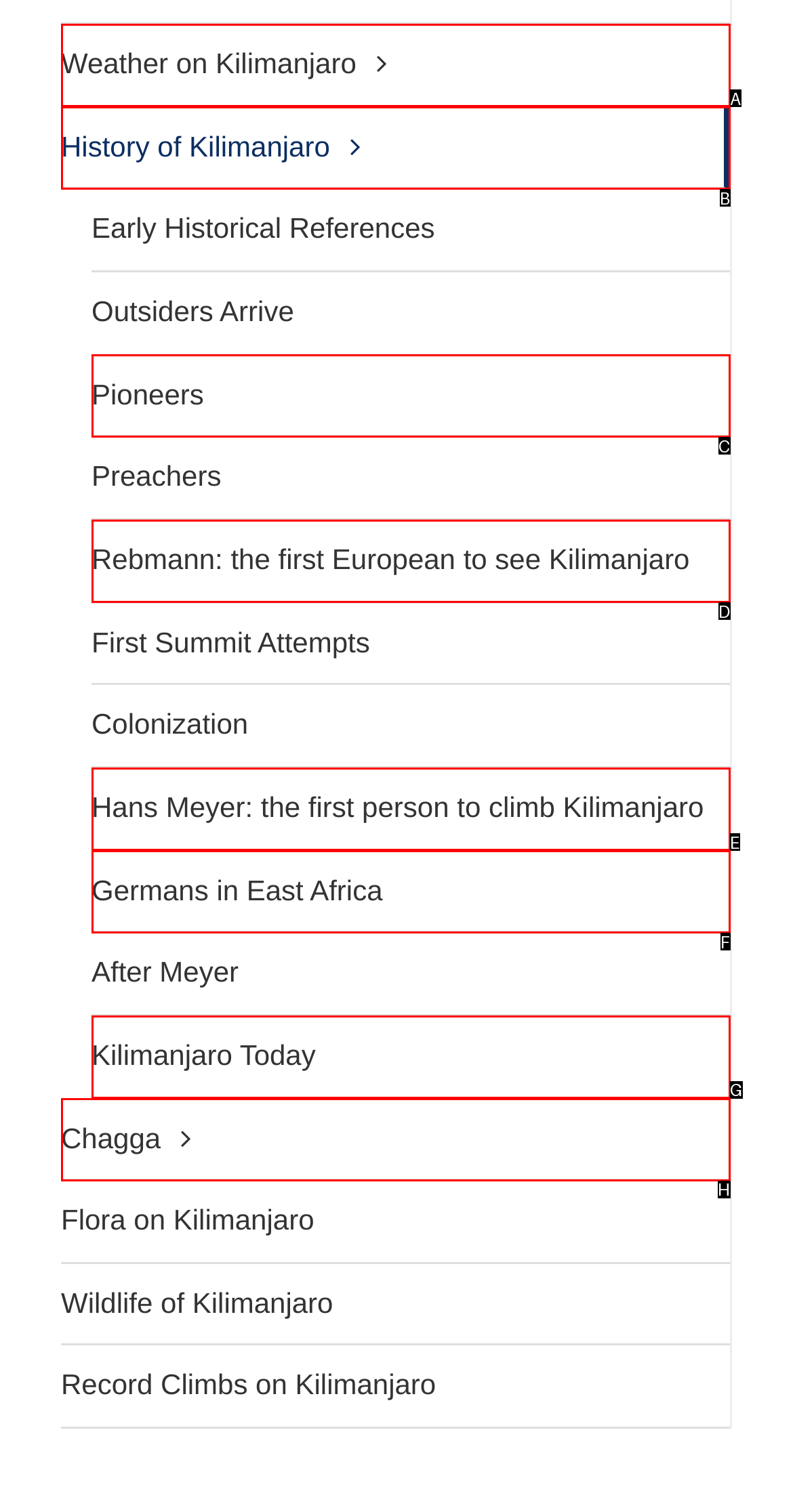Find the HTML element that corresponds to the description: Chagga. Indicate your selection by the letter of the appropriate option.

H